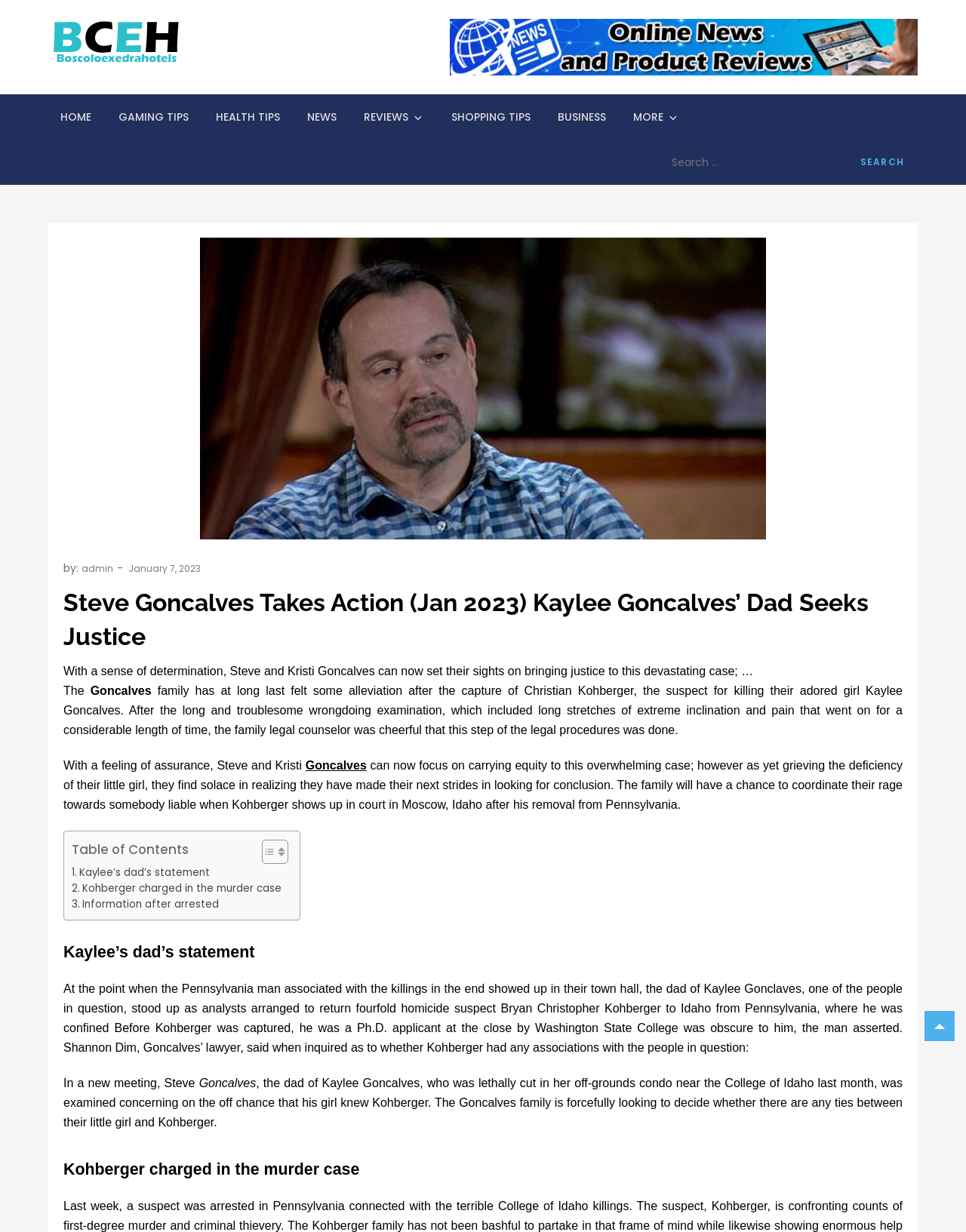Identify and generate the primary title of the webpage.

Steve Goncalves Takes Action (Jan 2023) Kaylee Goncalves’ Dad Seeks Justice